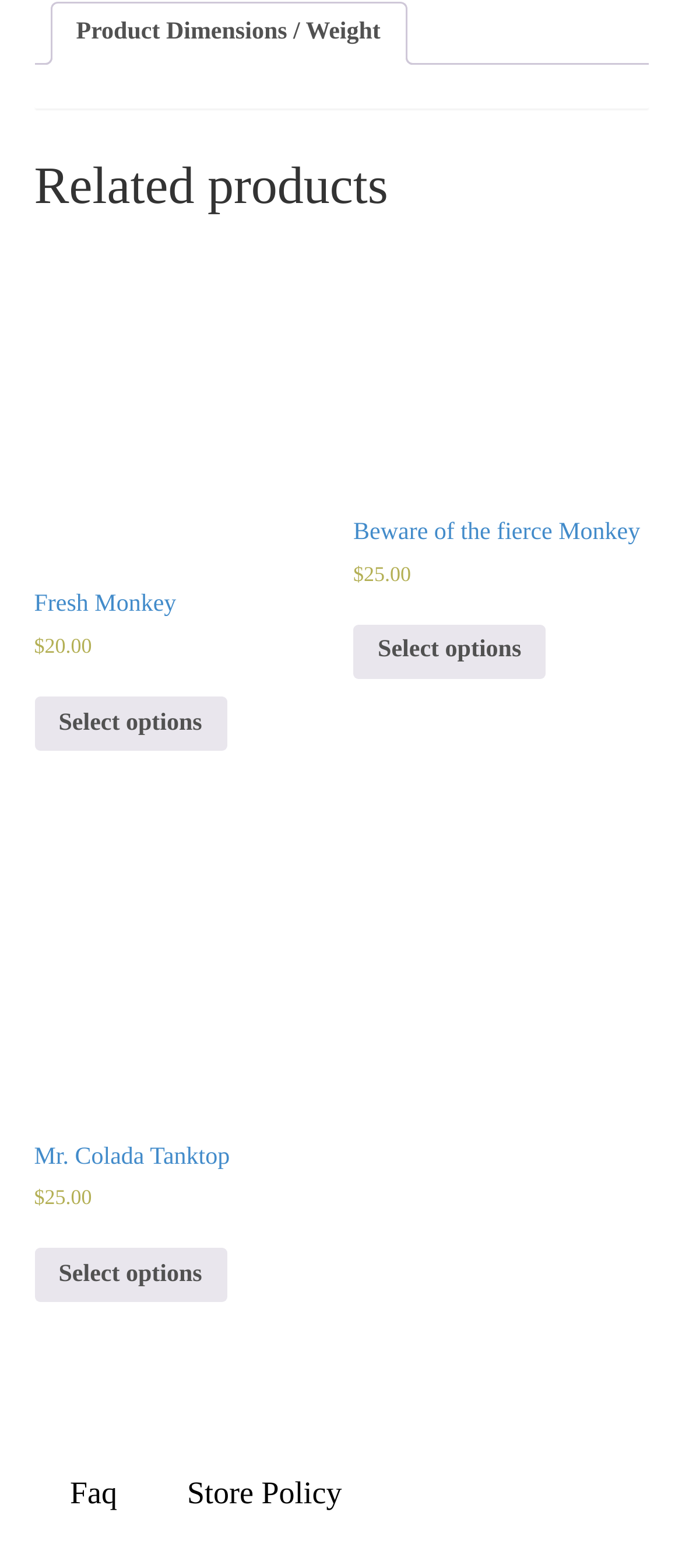Please identify the bounding box coordinates of the clickable area that will allow you to execute the instruction: "Go to FAQ page".

[0.103, 0.941, 0.172, 0.963]